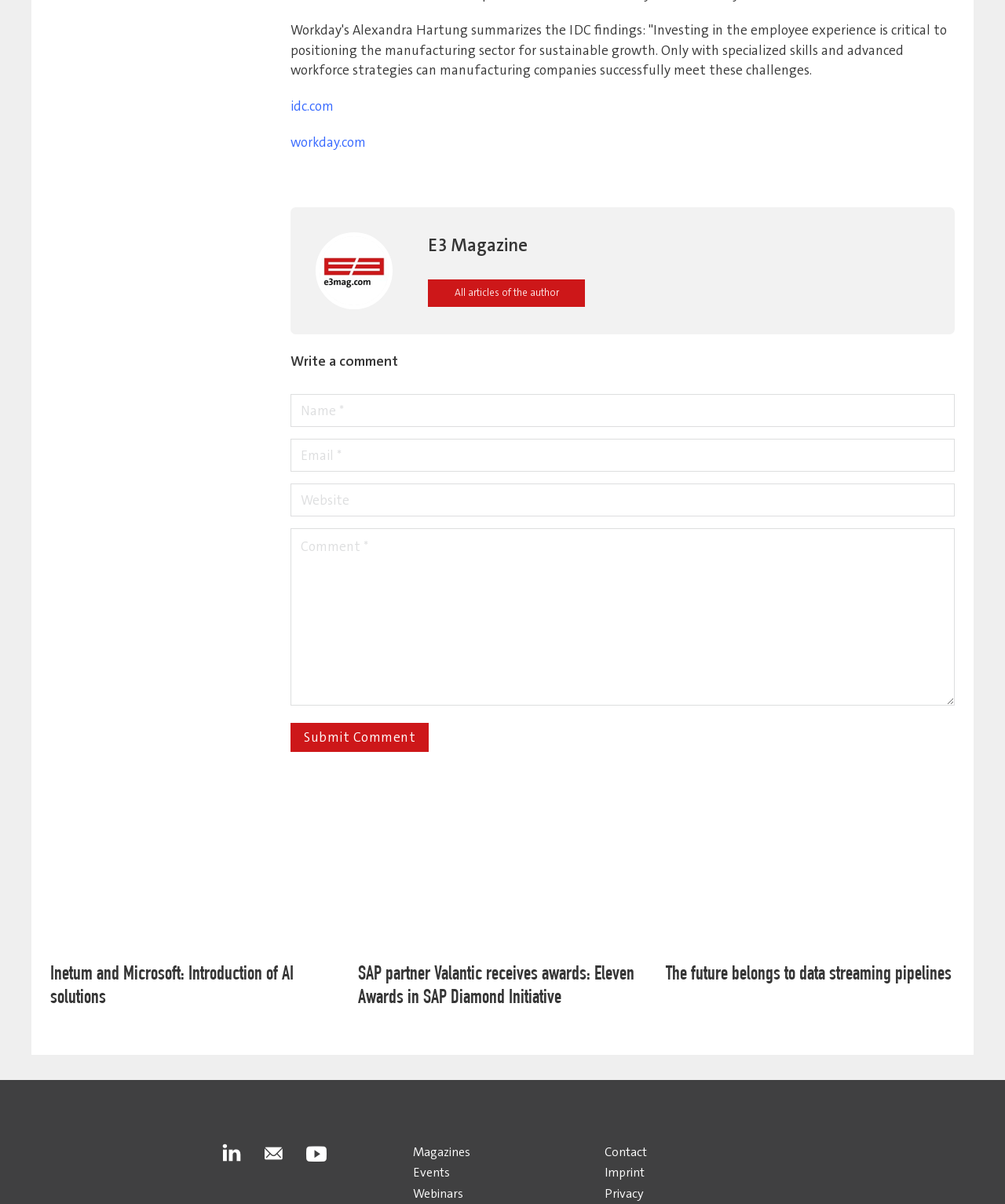Using the information from the screenshot, answer the following question thoroughly:
What is the name of the magazine?

I found the answer by looking at the static text element with the content 'E3 Magazine' which is located at the top of the webpage, indicating that it is the name of the magazine.